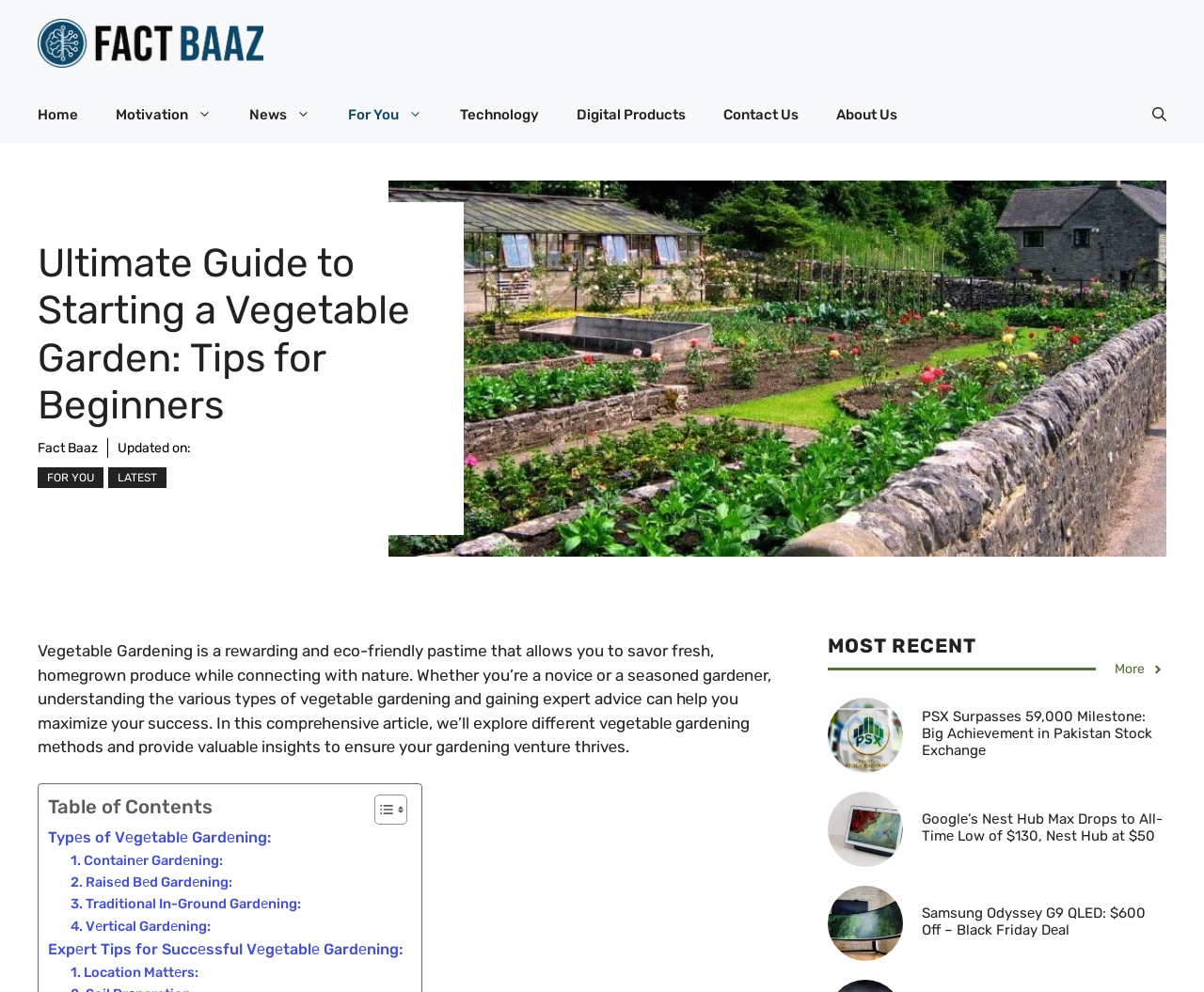Detail the webpage's structure and highlights in your description.

This webpage is about vegetable gardening, specifically providing expert tips for beginners. At the top, there is a banner with the site's name, "Fact Baaz", accompanied by an image of the logo. Below the banner, there is a primary navigation menu with links to various sections of the website, including "Home", "Motivation", "News", "For You", "Technology", "Digital Products", "Contact Us", and "About Us". On the right side of the navigation menu, there is a search button.

The main content of the webpage is divided into two sections. The first section is an article about vegetable gardening, which includes a heading, "Ultimate Guide to Starting a Vegetable Garden: Tips for Beginners", and a brief introduction to the topic. Below the introduction, there is a large image related to vegetable gardening. The article continues with a table of contents, followed by links to different sections of the article, including "Types of Vegetable Gardening" and "Expert Tips for Successful Vegetable Gardening".

The second section of the webpage is a list of recent news articles, labeled as "MOST RECENT". Each news article is represented by a figure with an image and a link to the full article. The news articles are about various topics, including the Pakistan Stock Exchange, Google's Nest Hub Max, and Samsung's Odyssey G9 QLED.